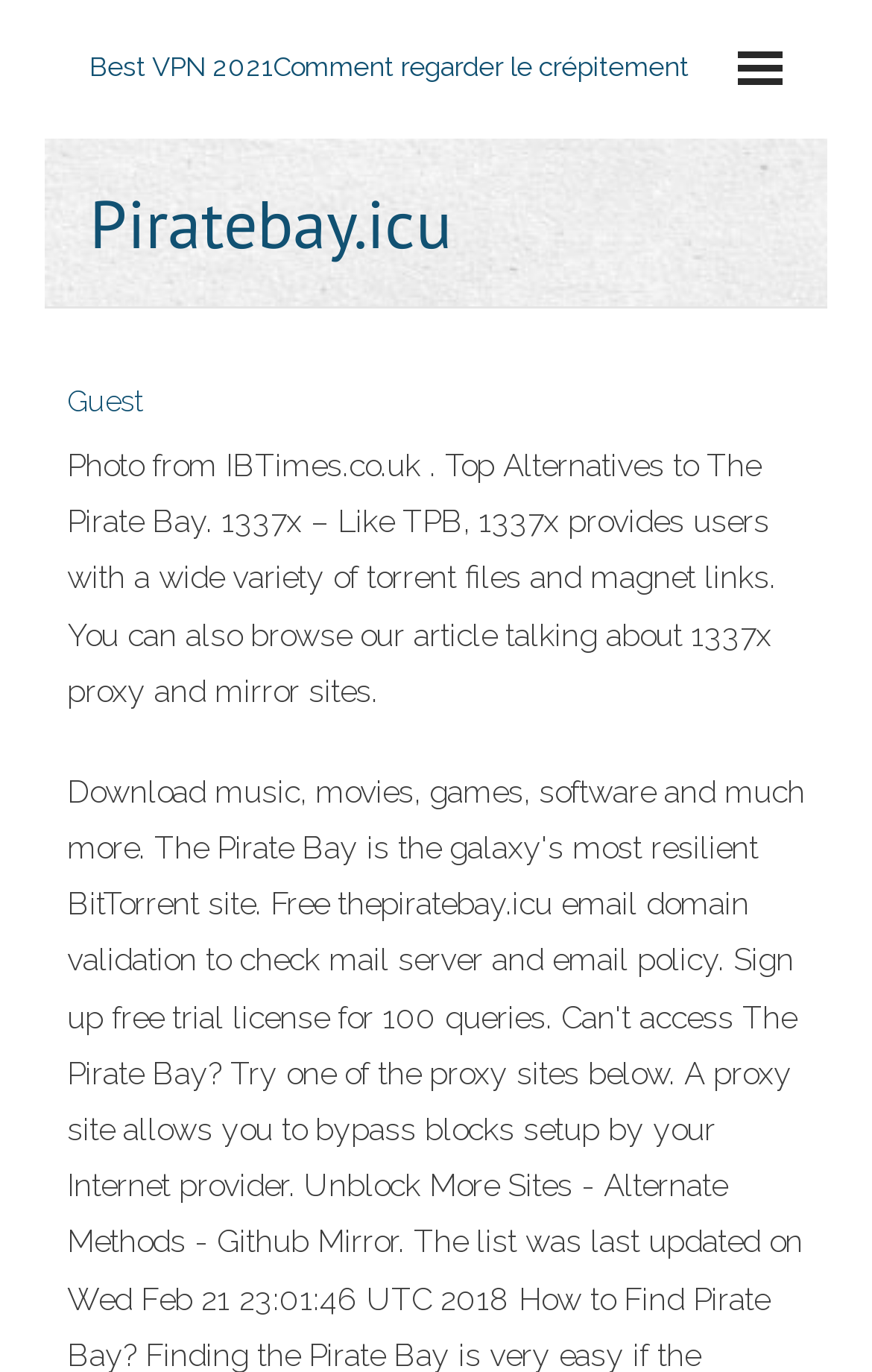Create a full and detailed caption for the entire webpage.

The webpage is titled "Piratebay.icu lrxjk" and appears to be a torrent-related website. At the top, there is a layout table that spans almost the entire width of the page. Within this table, there is a link titled "Best VPN 2021Comment regarder le crépitement" that takes up about two-thirds of the table's width. This link is divided into two parts: "Best VPN 2021" and "VPN 2021".

Below the layout table, there is a heading element that displays the title "Piratebay.icu" in a prominent font size. To the left of this heading, there is a link labeled "Guest".

The main content of the webpage is a block of text that occupies the majority of the page's width. This text describes top alternatives to The Pirate Bay, specifically mentioning 1337x as a popular torrent site that provides users with a wide variety of torrent files and magnet links. The text also references an article about 1337x proxy and mirror sites. Above this text, there is a photo from IBTimes.co.uk.